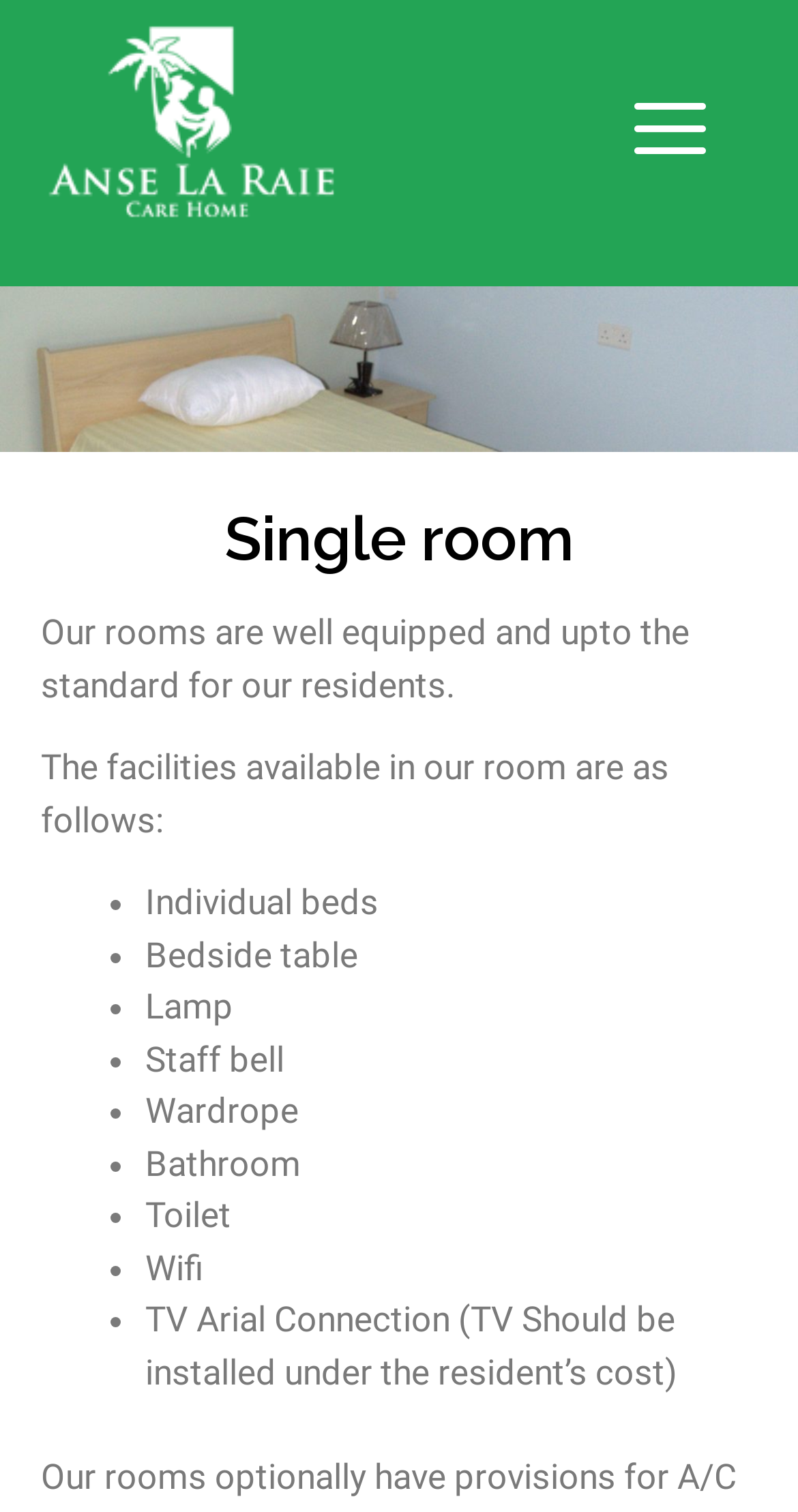Using the provided element description, identify the bounding box coordinates as (top-left x, top-left y, bottom-right x, bottom-right y). Ensure all values are between 0 and 1. Description: title="Anse La Raie Care Home"

[0.051, 0.065, 0.426, 0.093]